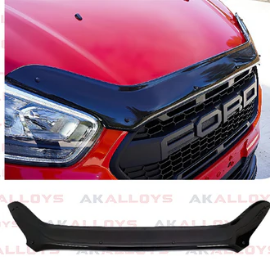What is the primary function of the bonnet guard?
Please answer the question with a detailed response using the information from the screenshot.

The primary function of the bonnet guard can be inferred from the caption, which states that it is designed to protect the vehicle's bonnet from debris and environmental damage.